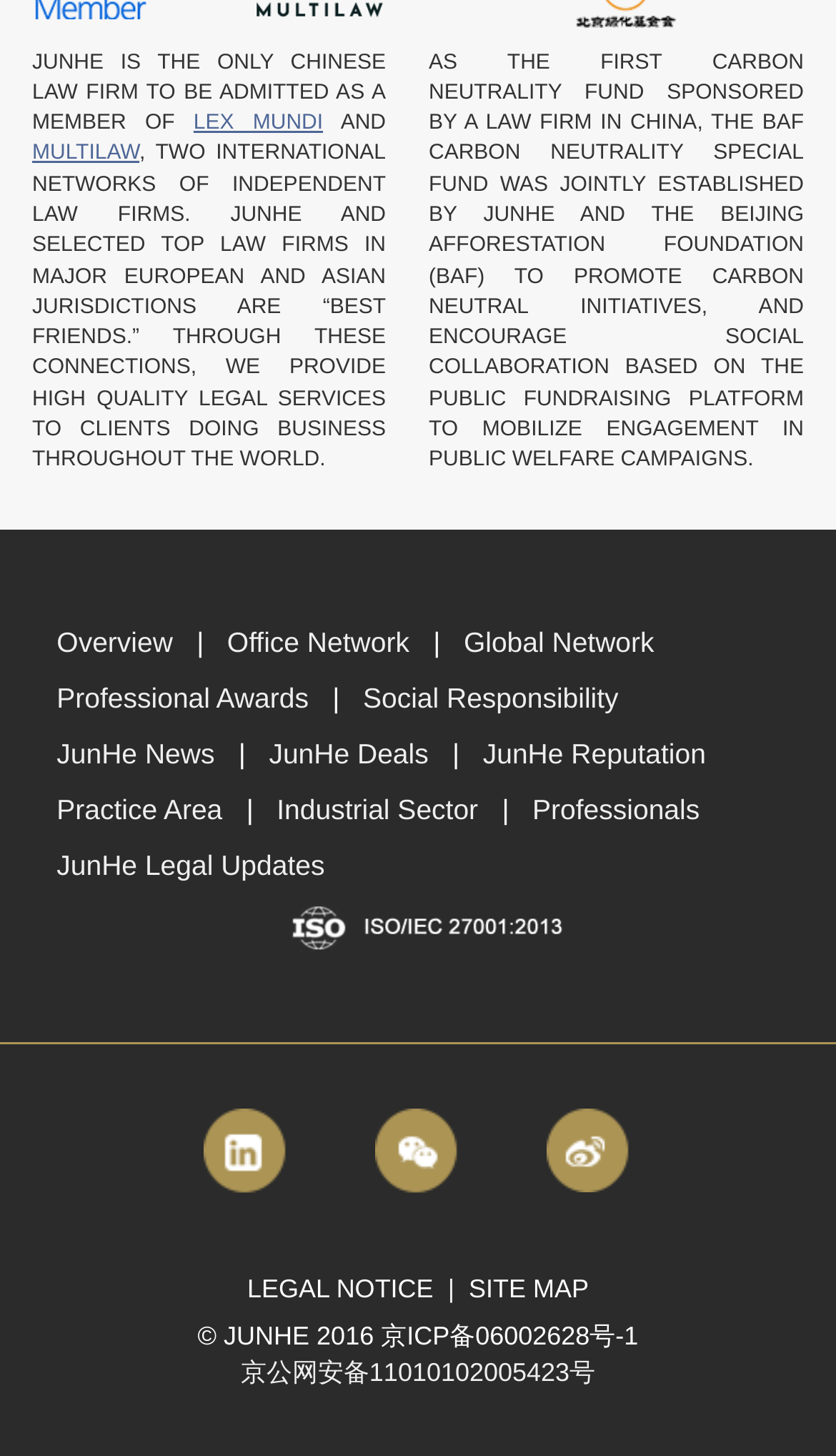What is the position of the link 'JunHe Deals'?
Please answer using one word or phrase, based on the screenshot.

Below 'JunHe News'